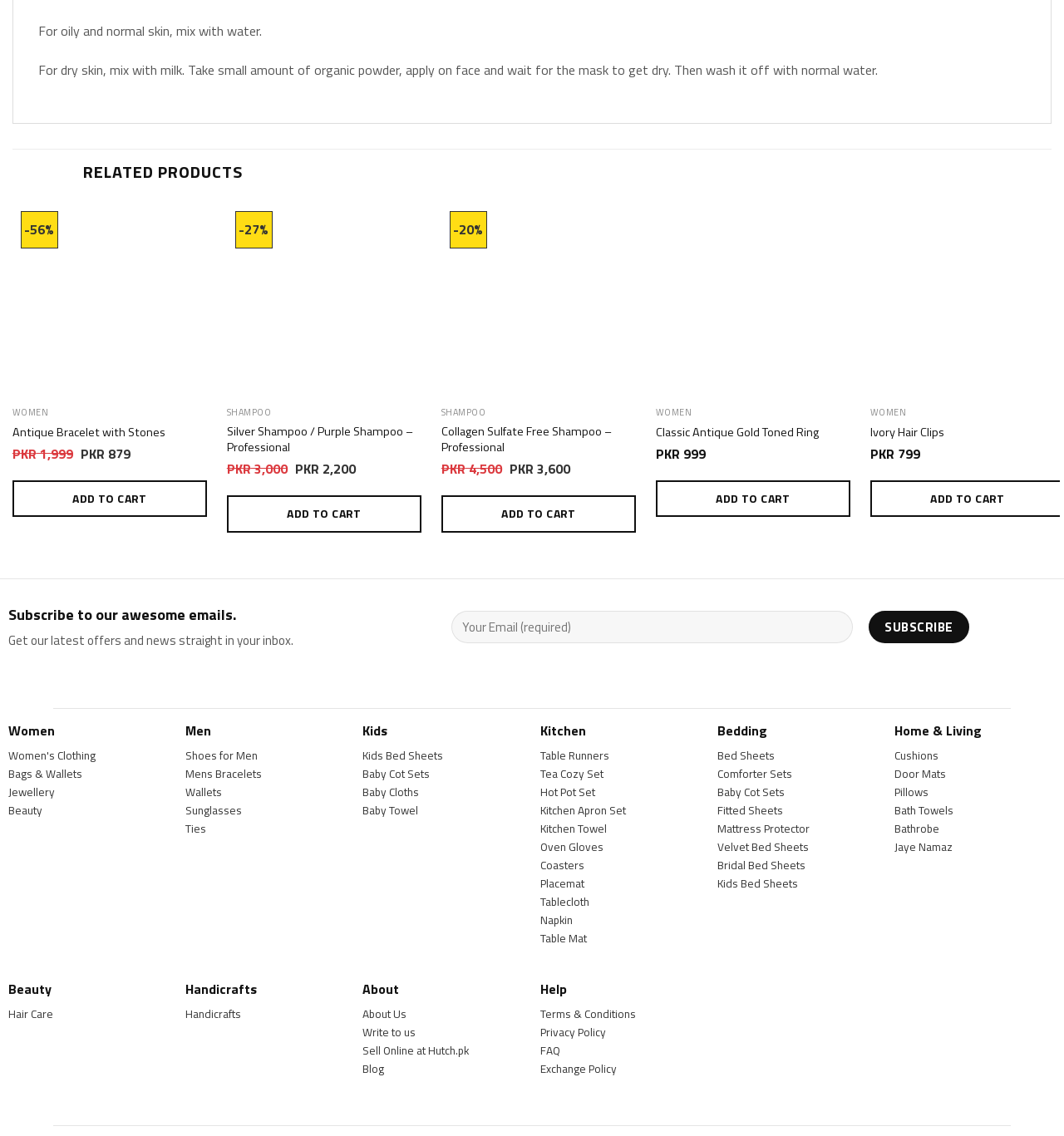Locate the bounding box coordinates of the area you need to click to fulfill this instruction: 'View 'Women's Clothing''. The coordinates must be in the form of four float numbers ranging from 0 to 1: [left, top, right, bottom].

[0.008, 0.657, 0.09, 0.672]